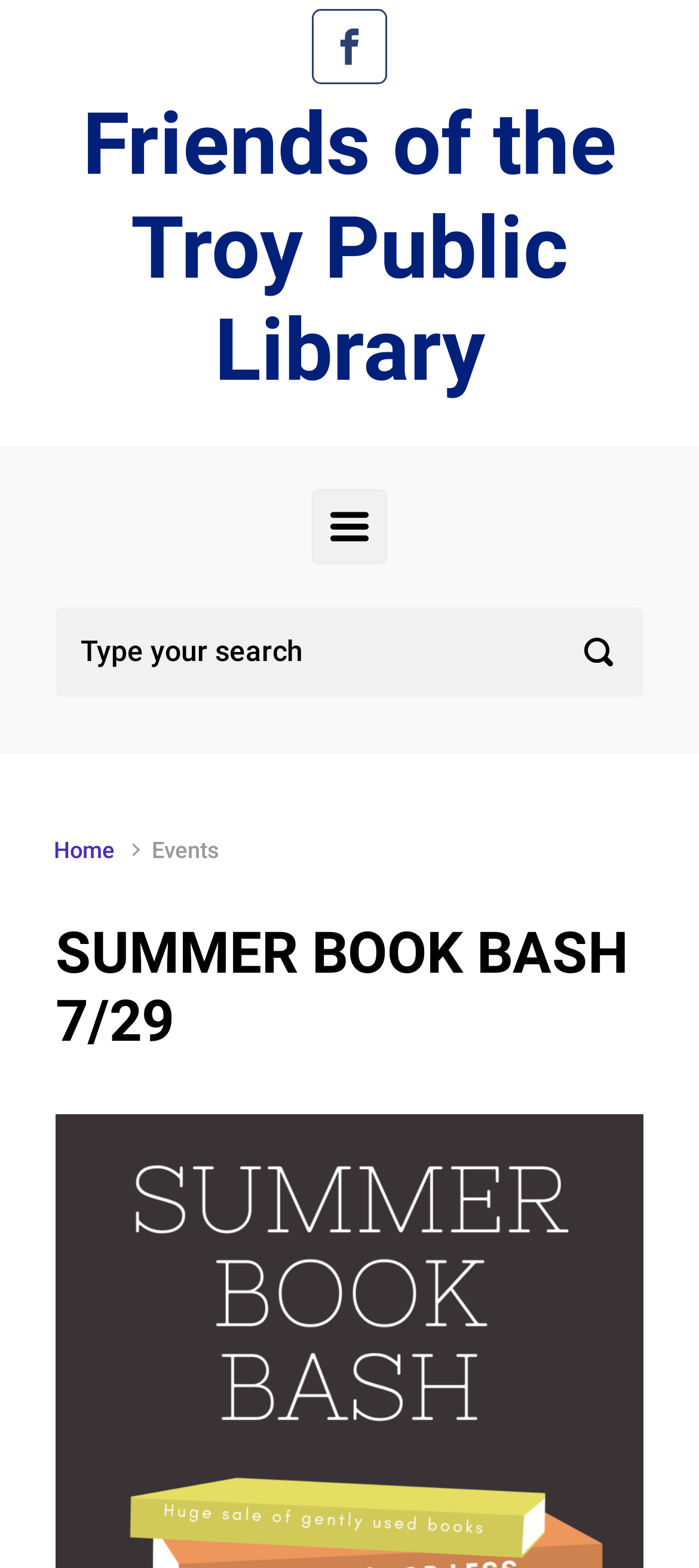What is the purpose of the button?
Using the visual information, answer the question in a single word or phrase.

Primary menu